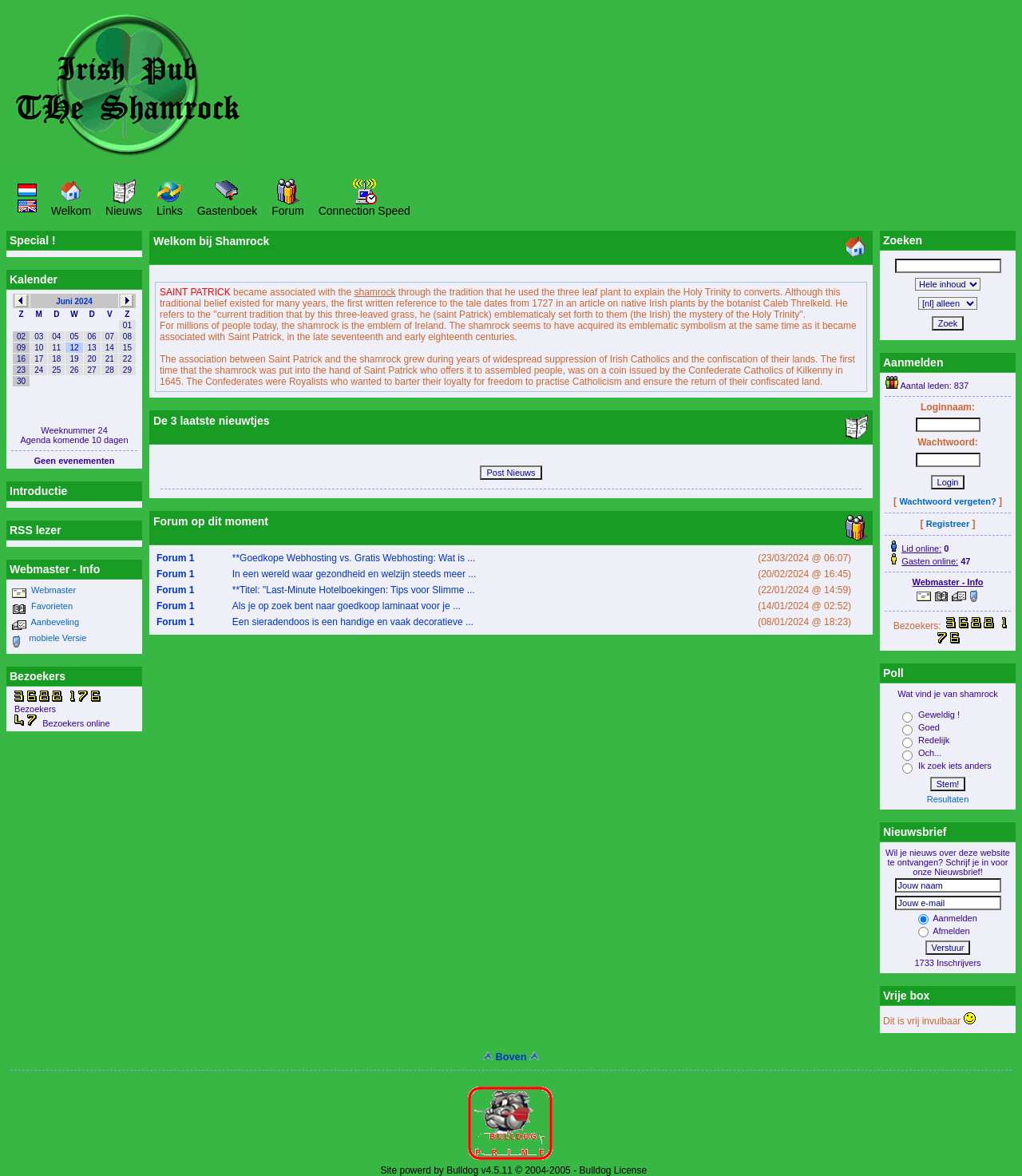Given the description "Forum 1", provide the bounding box coordinates of the corresponding UI element.

[0.153, 0.511, 0.19, 0.52]